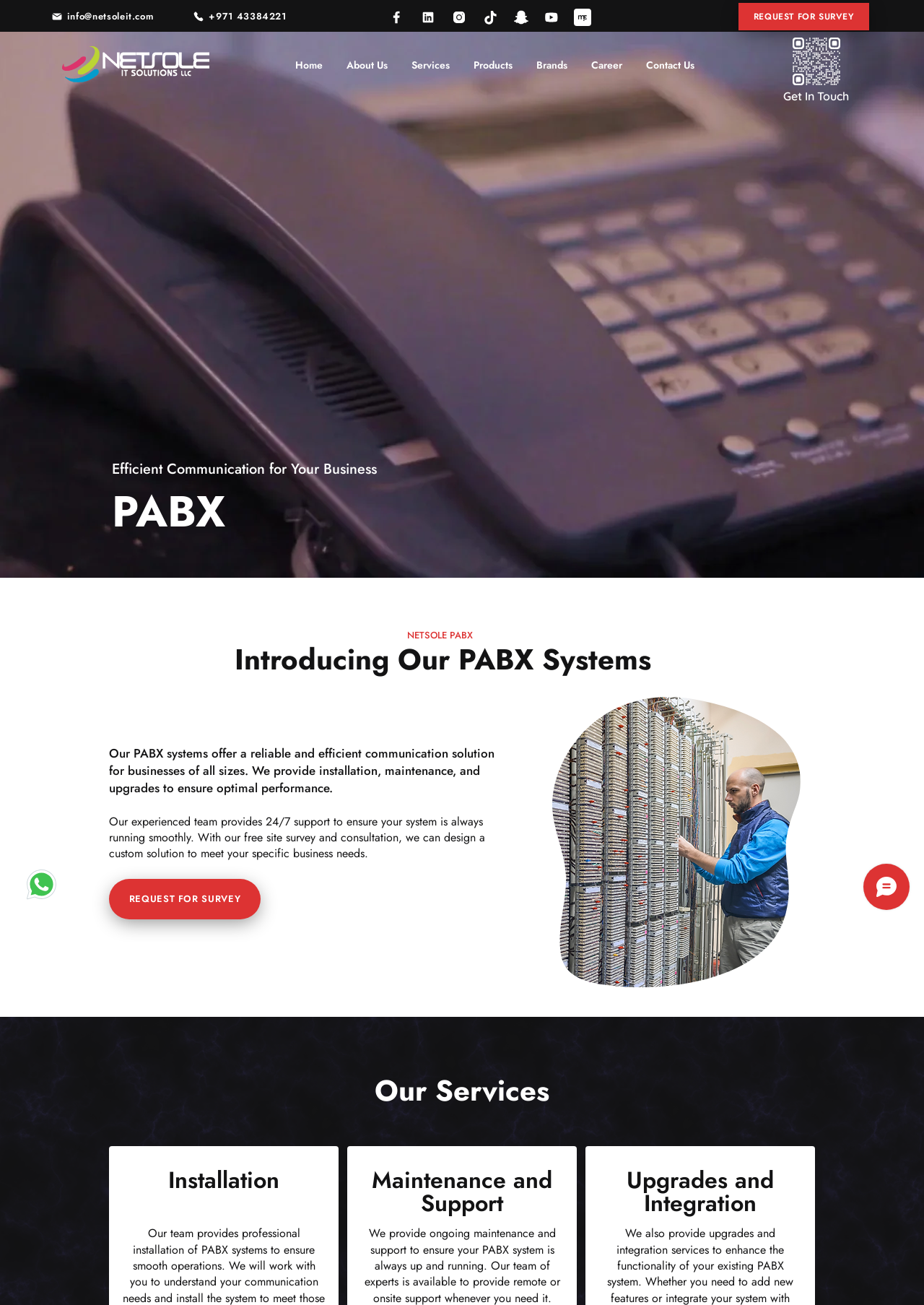Find the bounding box coordinates of the clickable element required to execute the following instruction: "View the company's youtube channel". Provide the coordinates as four float numbers between 0 and 1, i.e., [left, top, right, bottom].

[0.581, 0.002, 0.613, 0.024]